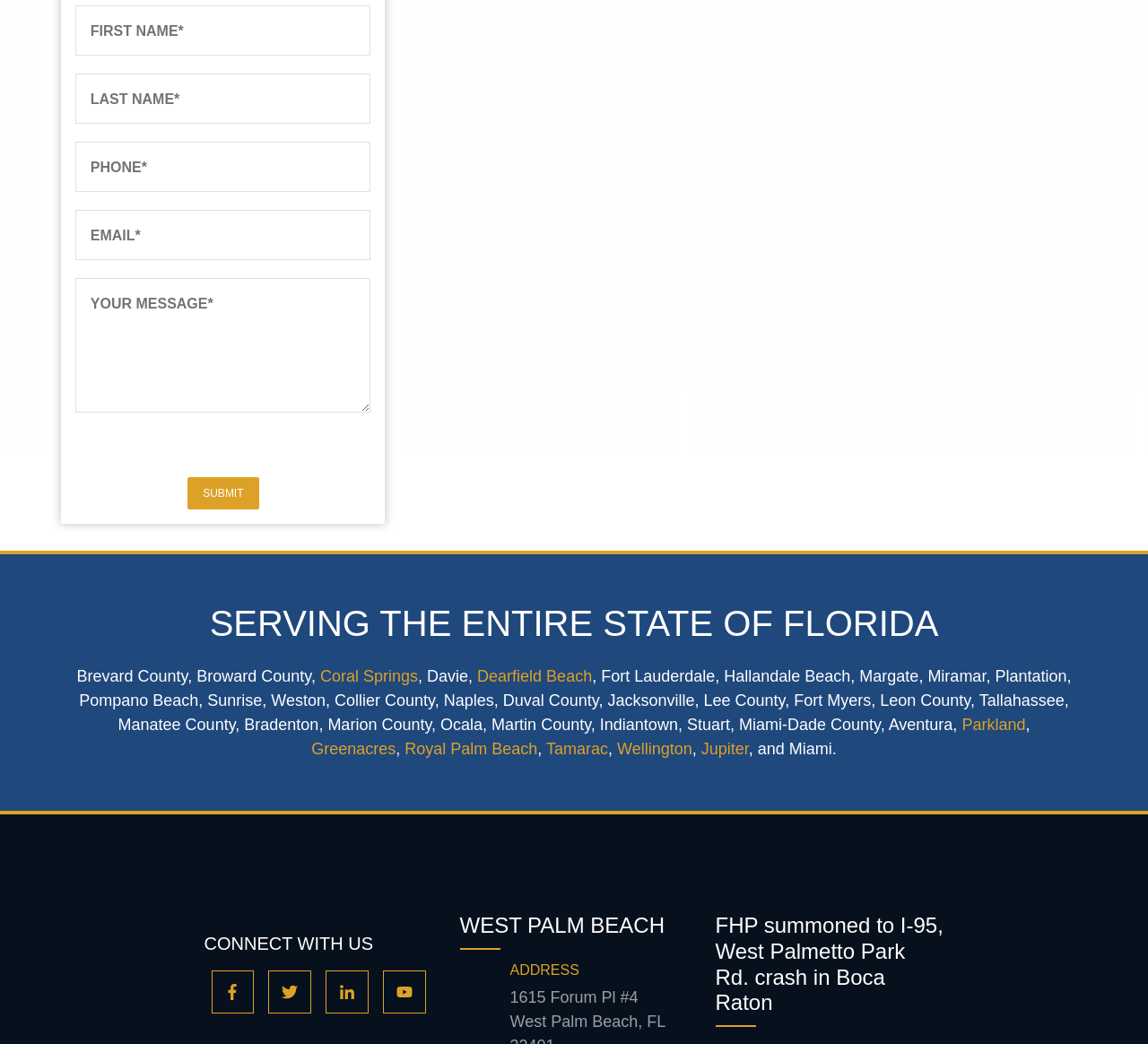Find the bounding box coordinates for the UI element whose description is: "Coral Springs". The coordinates should be four float numbers between 0 and 1, in the format [left, top, right, bottom].

[0.279, 0.639, 0.364, 0.656]